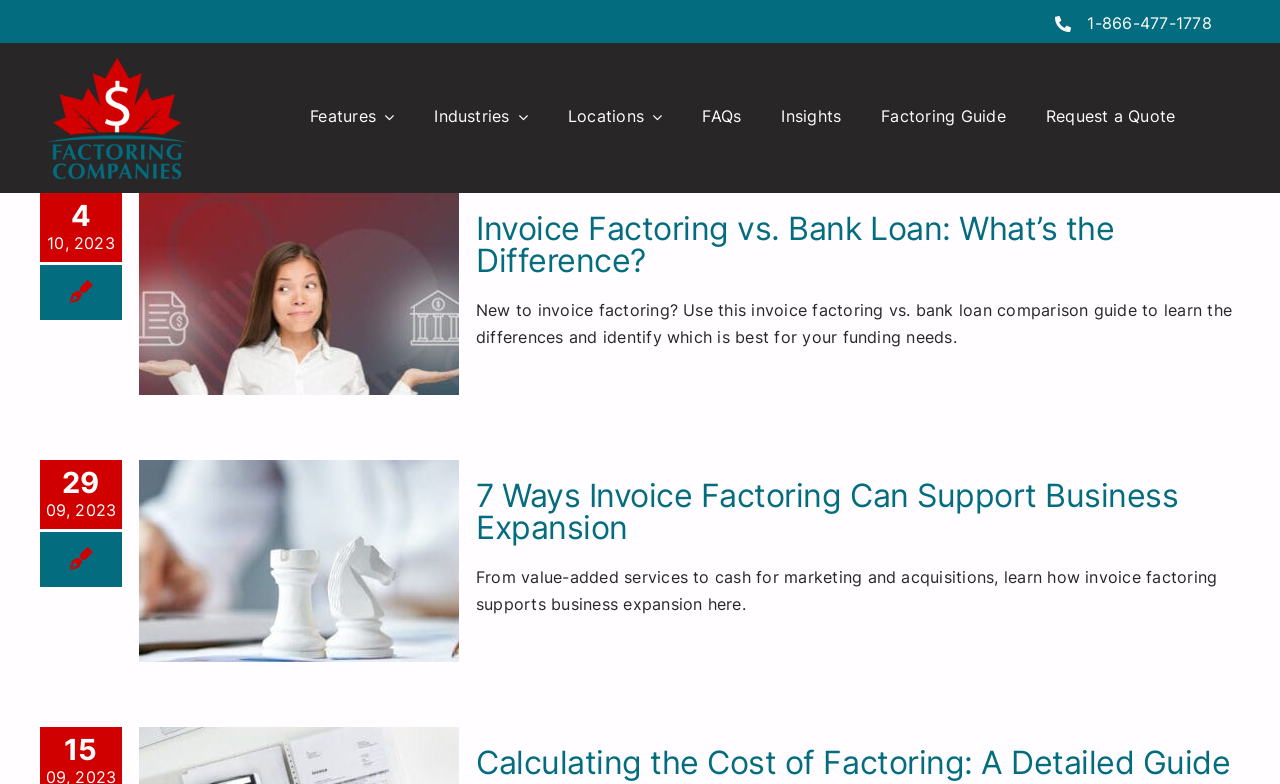How many images are on the webpage?
Using the picture, provide a one-word or short phrase answer.

3